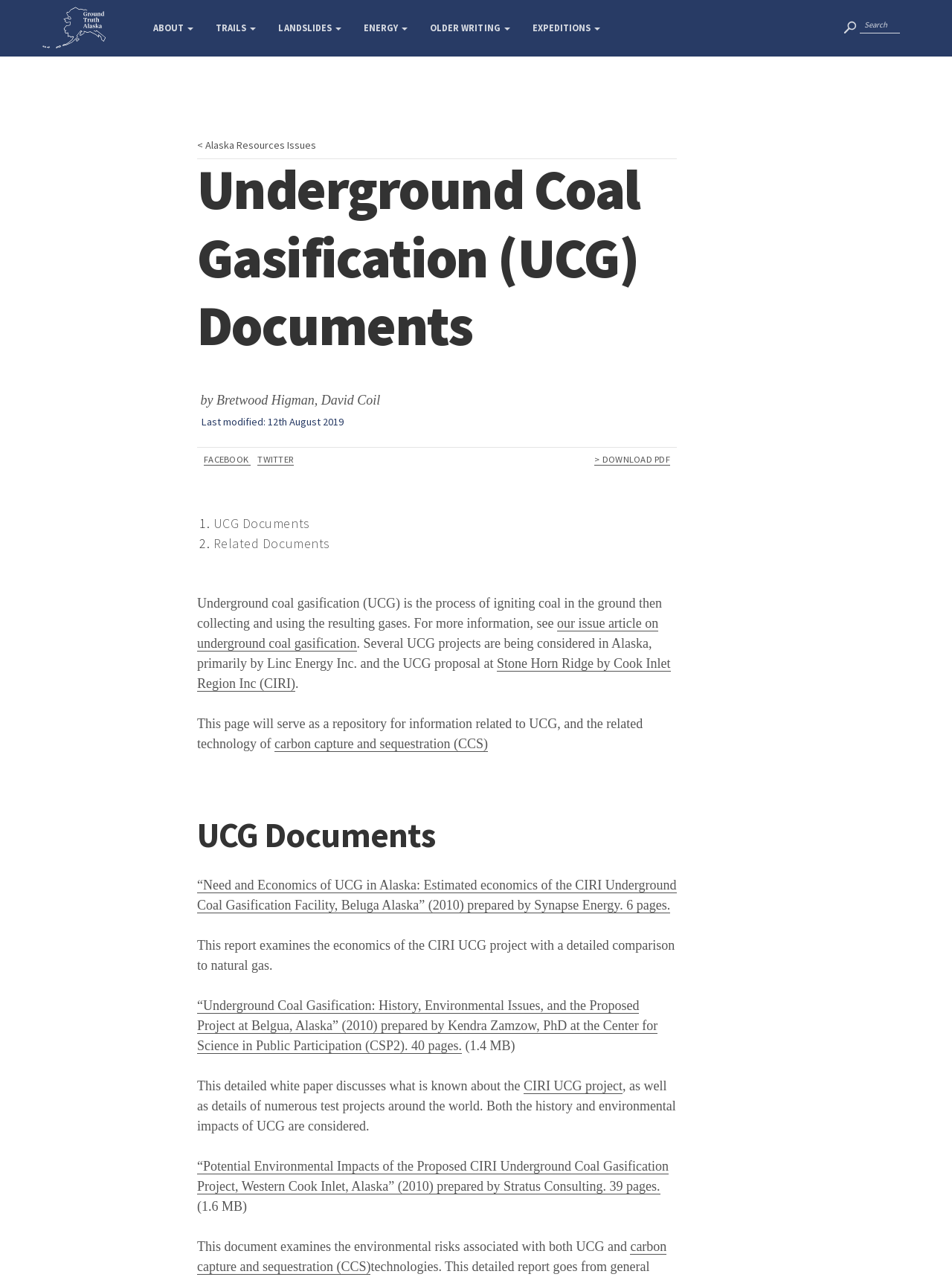Can you find the bounding box coordinates for the element to click on to achieve the instruction: "Search for something"?

[0.903, 0.013, 0.945, 0.026]